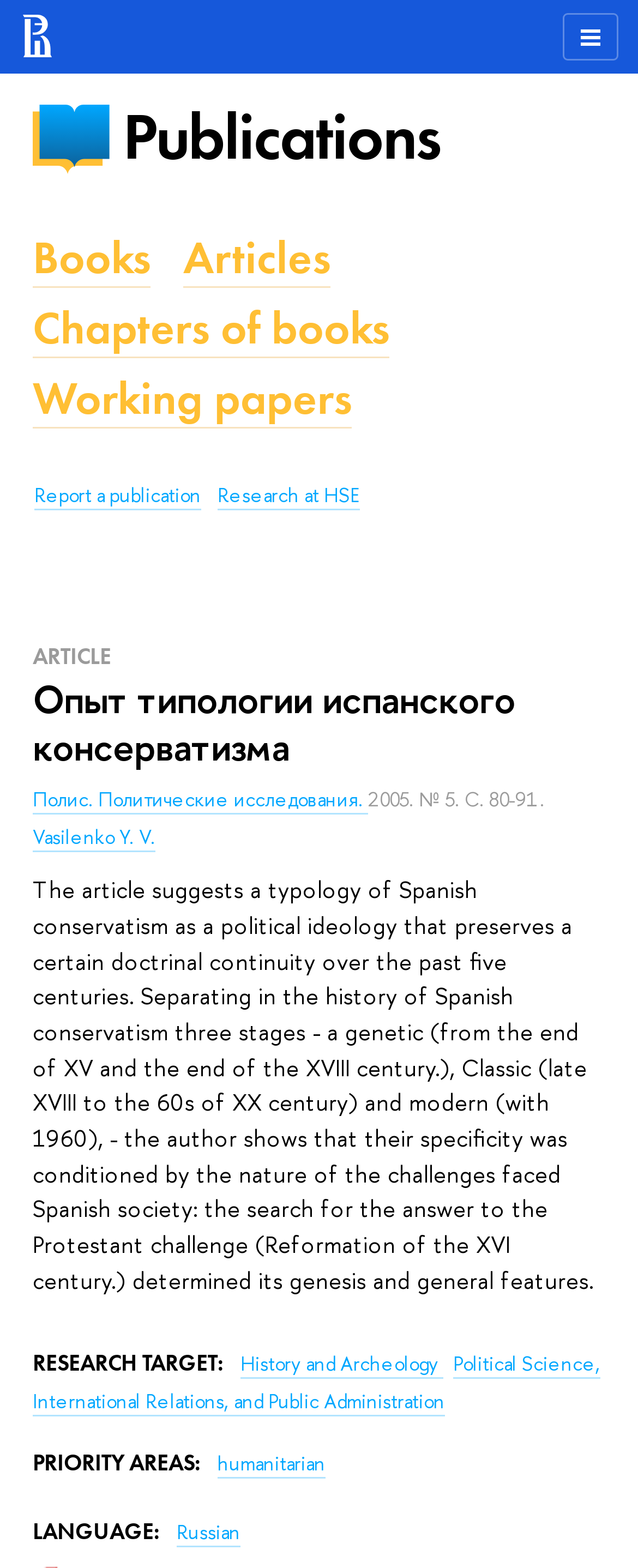Pinpoint the bounding box coordinates of the area that should be clicked to complete the following instruction: "Click on the 'Publications' link". The coordinates must be given as four float numbers between 0 and 1, i.e., [left, top, right, bottom].

[0.192, 0.061, 0.69, 0.114]